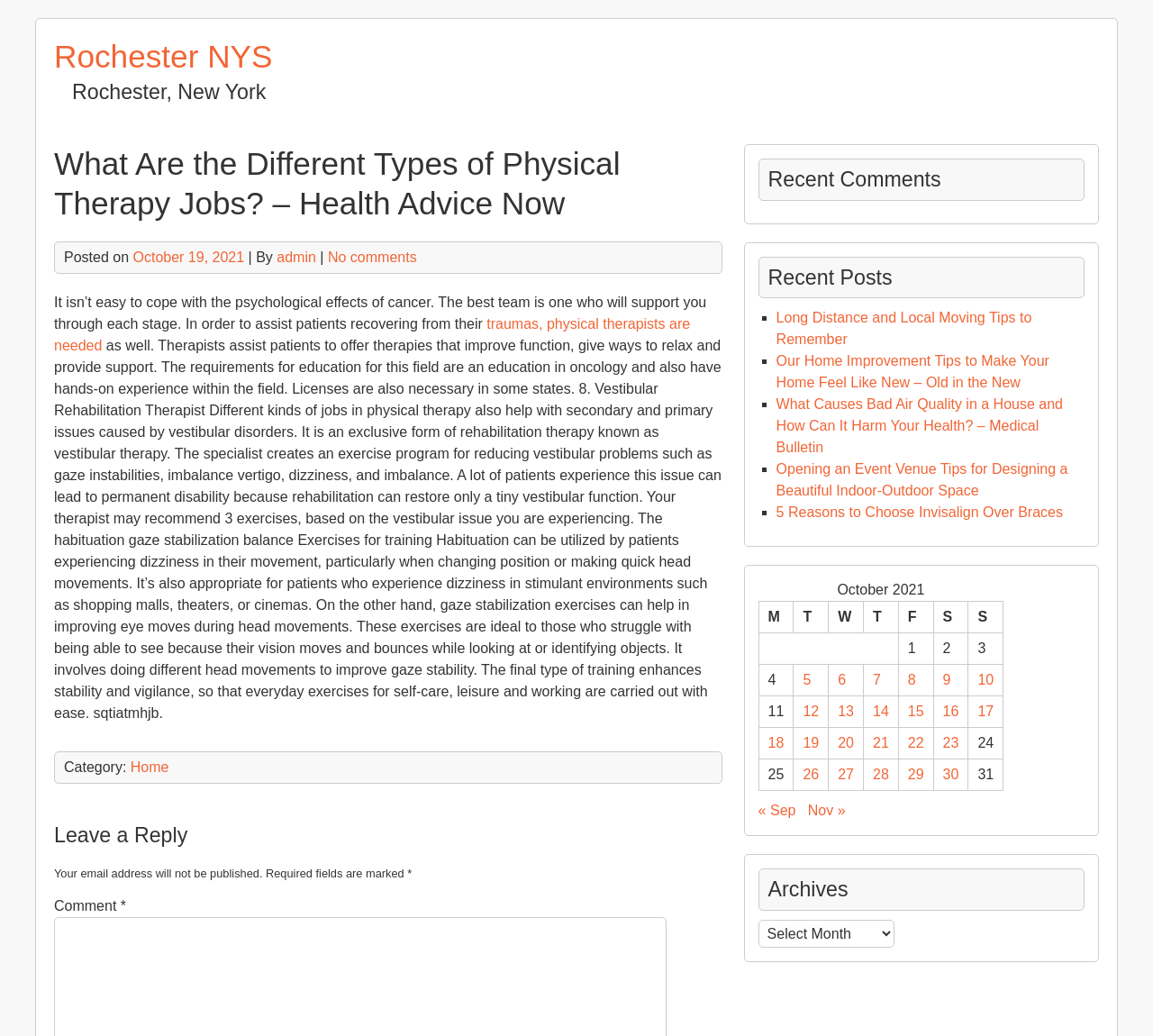Please examine the image and answer the question with a detailed explanation:
What is the purpose of vestibular rehabilitation therapy?

According to the text, vestibular rehabilitation therapy is an exclusive form of rehabilitation therapy that creates an exercise program to reduce vestibular problems such as gaze instabilities, imbalance, vertigo, dizziness, and imbalance.